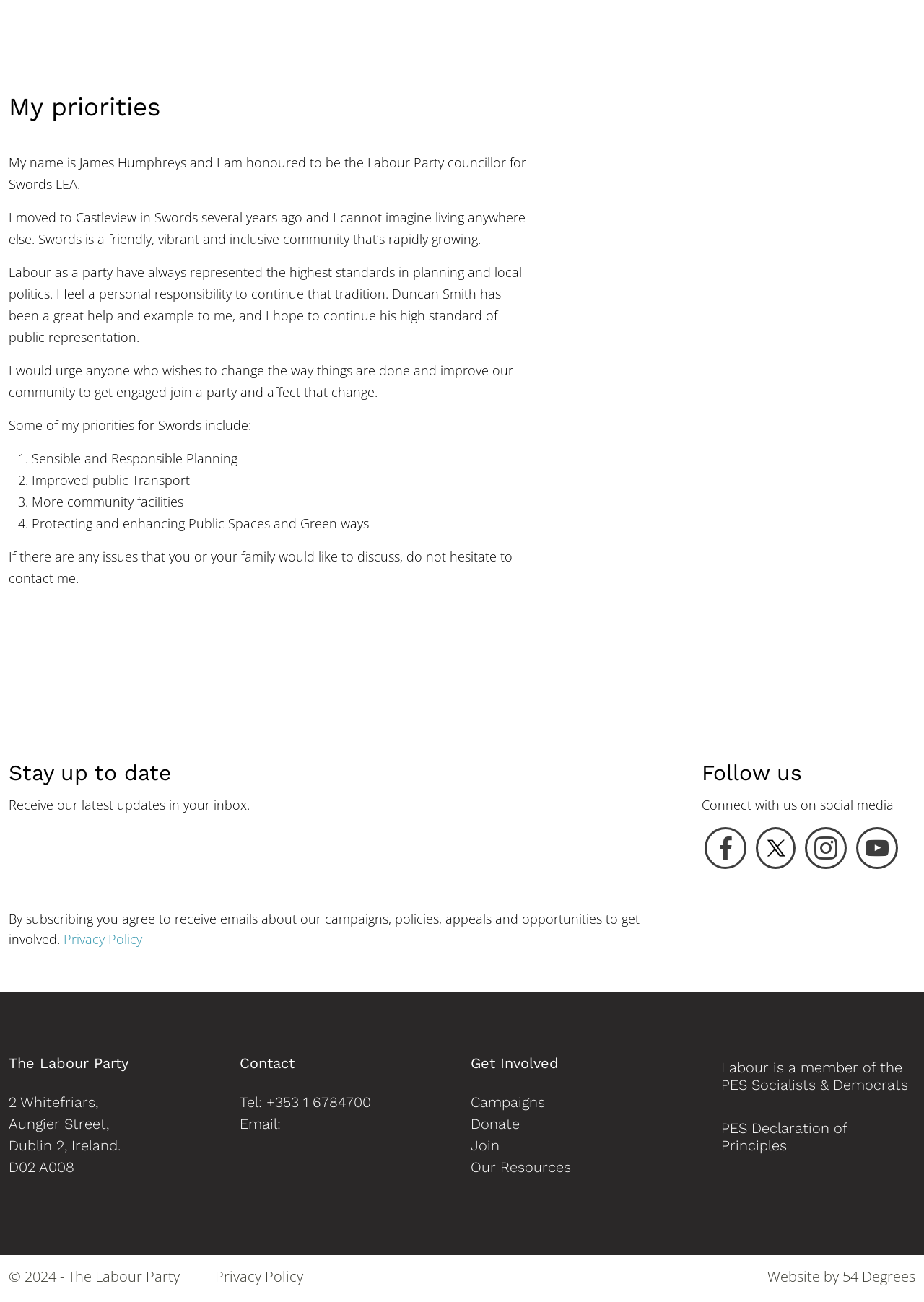Please find the bounding box coordinates (top-left x, top-left y, bottom-right x, bottom-right y) in the screenshot for the UI element described as follows: Privacy Policy

[0.233, 0.974, 0.328, 0.987]